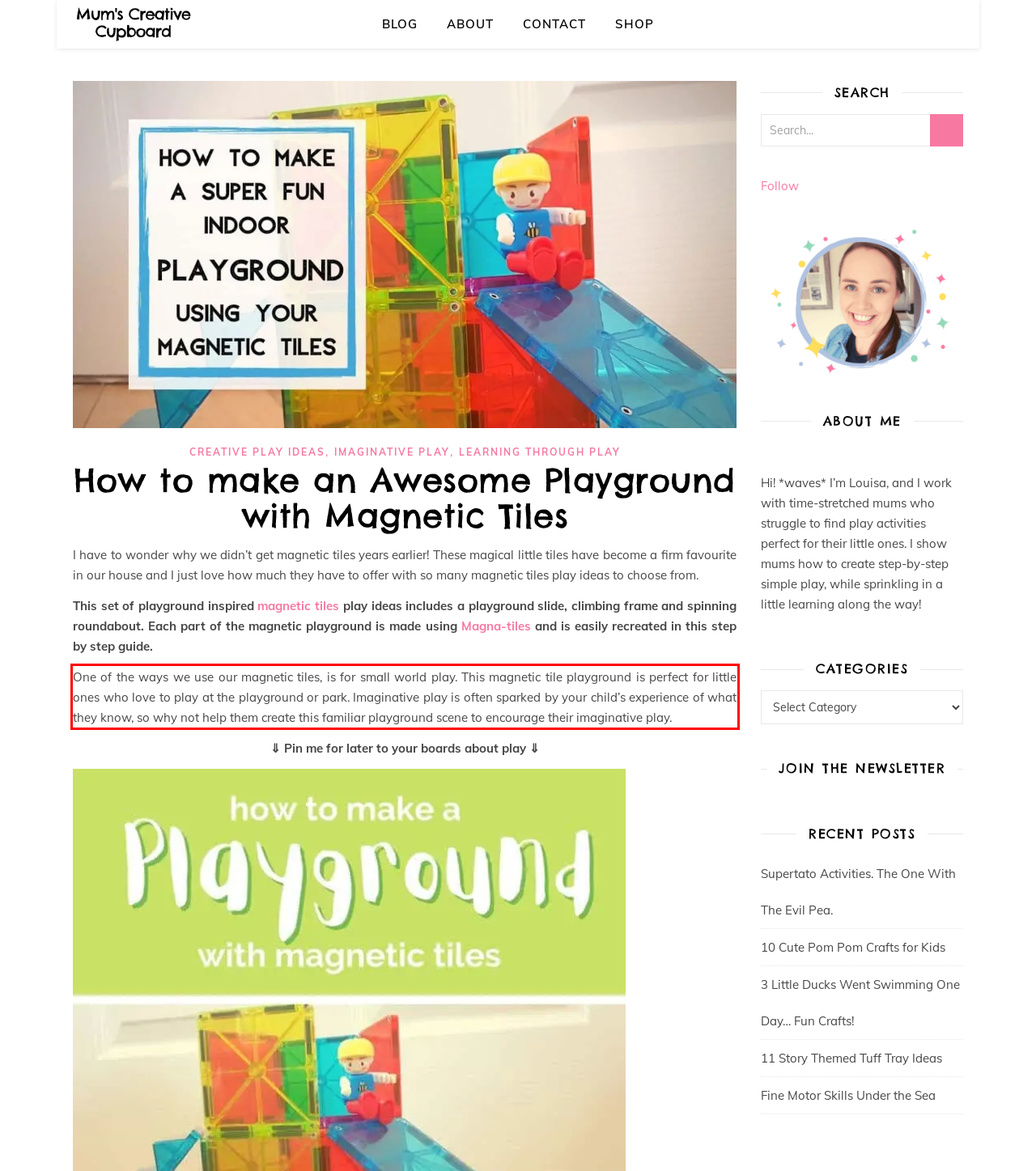Locate the red bounding box in the provided webpage screenshot and use OCR to determine the text content inside it.

One of the ways we use our magnetic tiles, is for small world play. This magnetic tile playground is perfect for little ones who love to play at the playground or park. Imaginative play is often sparked by your child’s experience of what they know, so why not help them create this familiar playground scene to encourage their imaginative play.